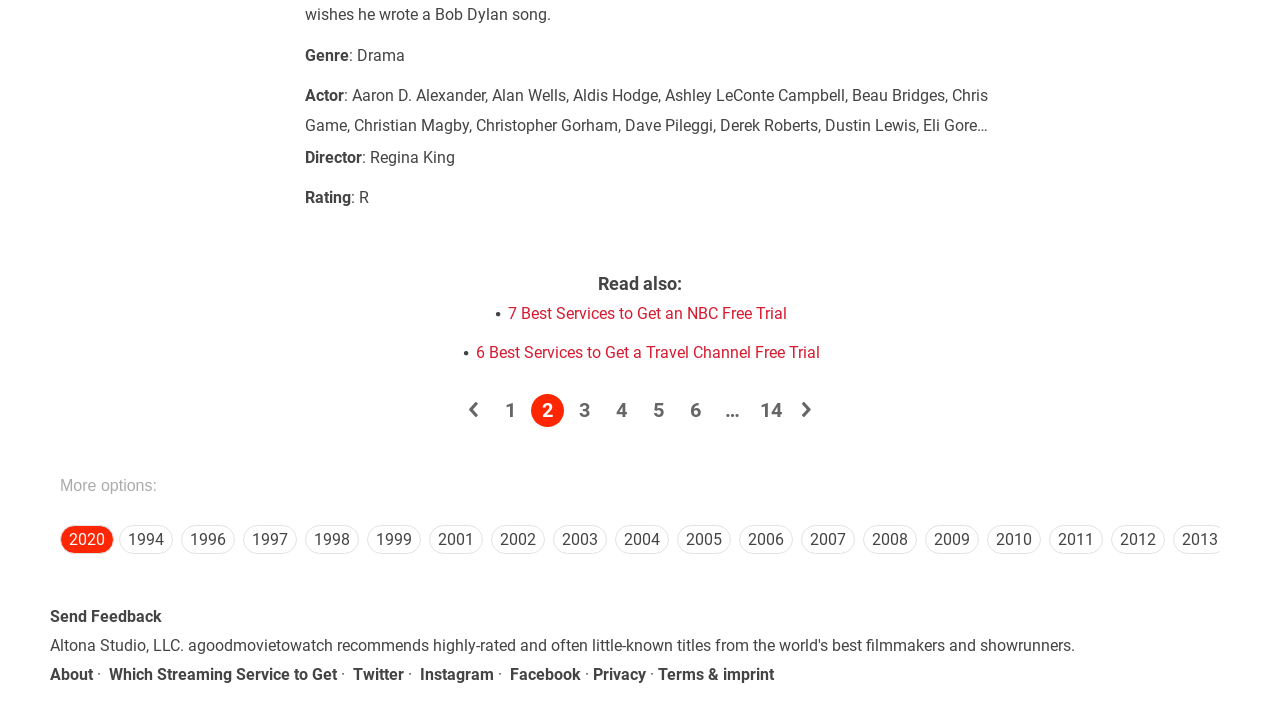Indicate the bounding box coordinates of the element that needs to be clicked to satisfy the following instruction: "Click on the link to read about 7 Best Services to Get an NBC Free Trial". The coordinates should be four float numbers between 0 and 1, i.e., [left, top, right, bottom].

[0.397, 0.42, 0.615, 0.447]